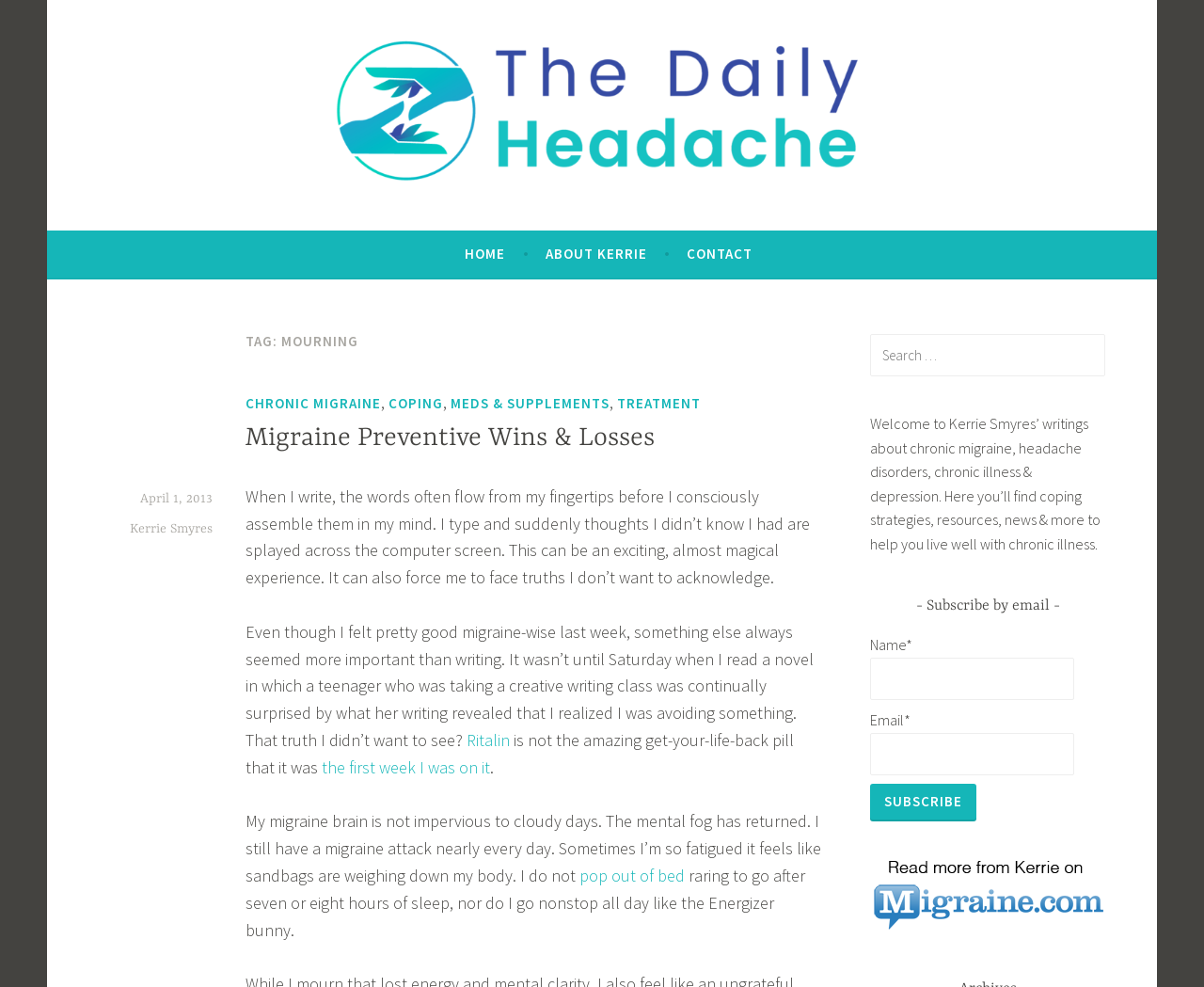Could you specify the bounding box coordinates for the clickable section to complete the following instruction: "Subscribe by email"?

[0.723, 0.795, 0.811, 0.832]